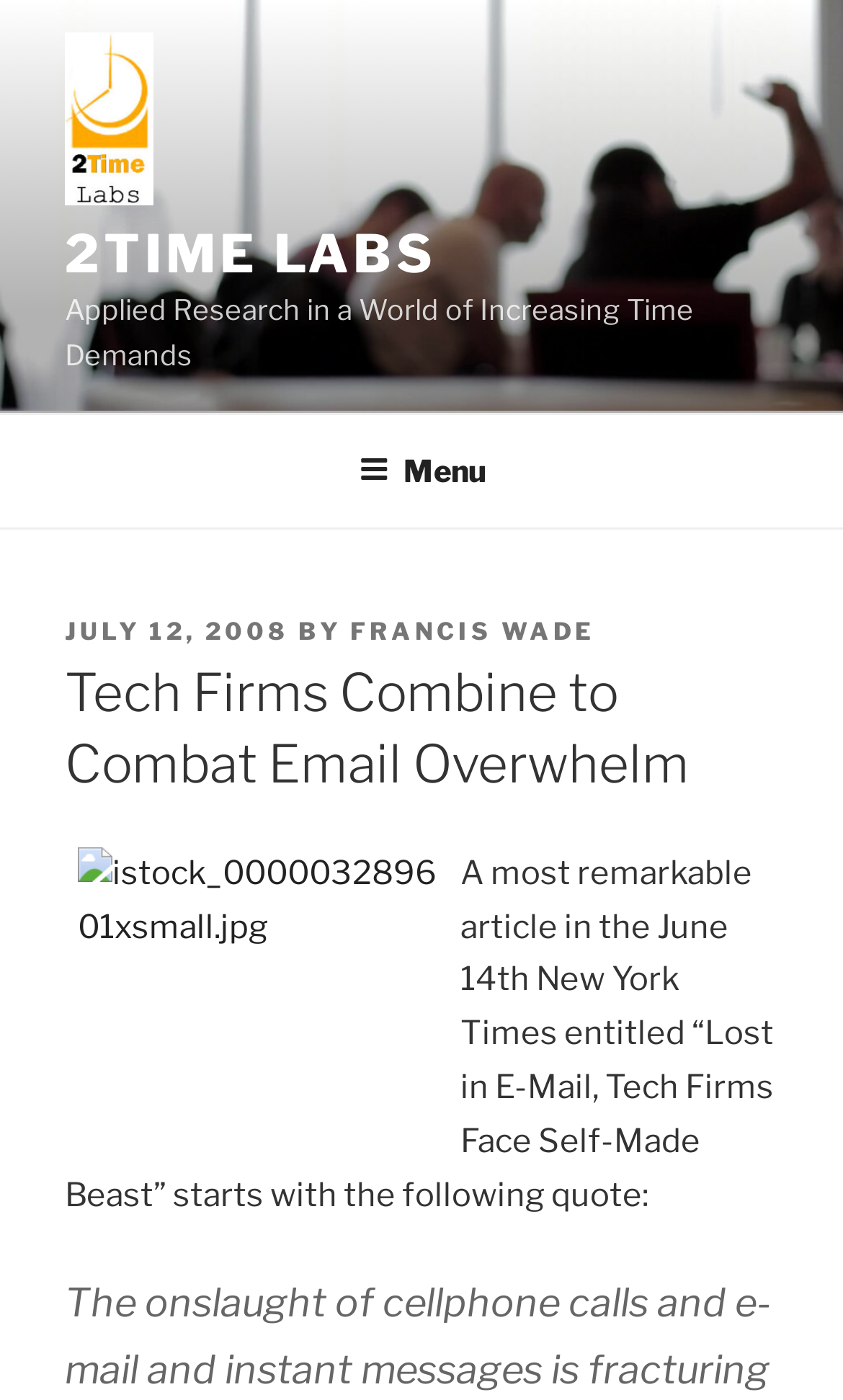Find the bounding box coordinates of the UI element according to this description: "2Time Labs".

[0.077, 0.159, 0.518, 0.204]